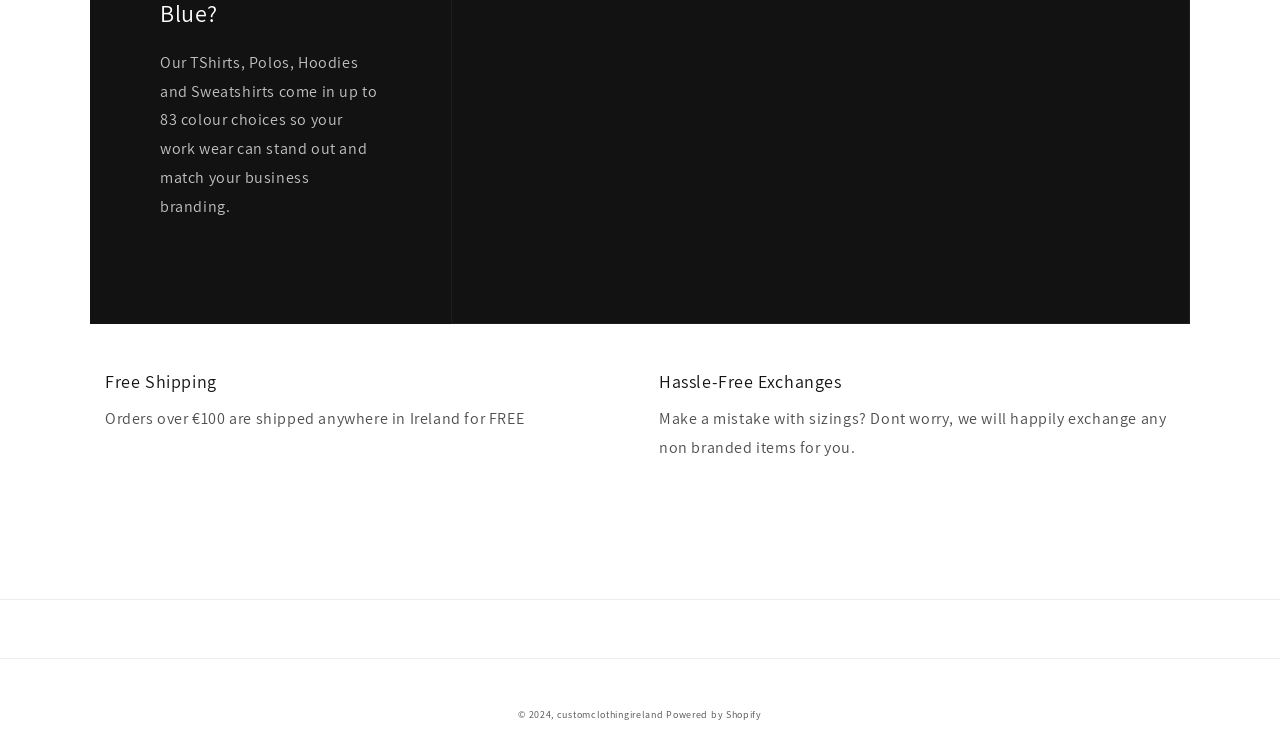Given the element description: "Powered by Shopify", predict the bounding box coordinates of this UI element. The coordinates must be four float numbers between 0 and 1, given as [left, top, right, bottom].

[0.52, 0.967, 0.595, 0.984]